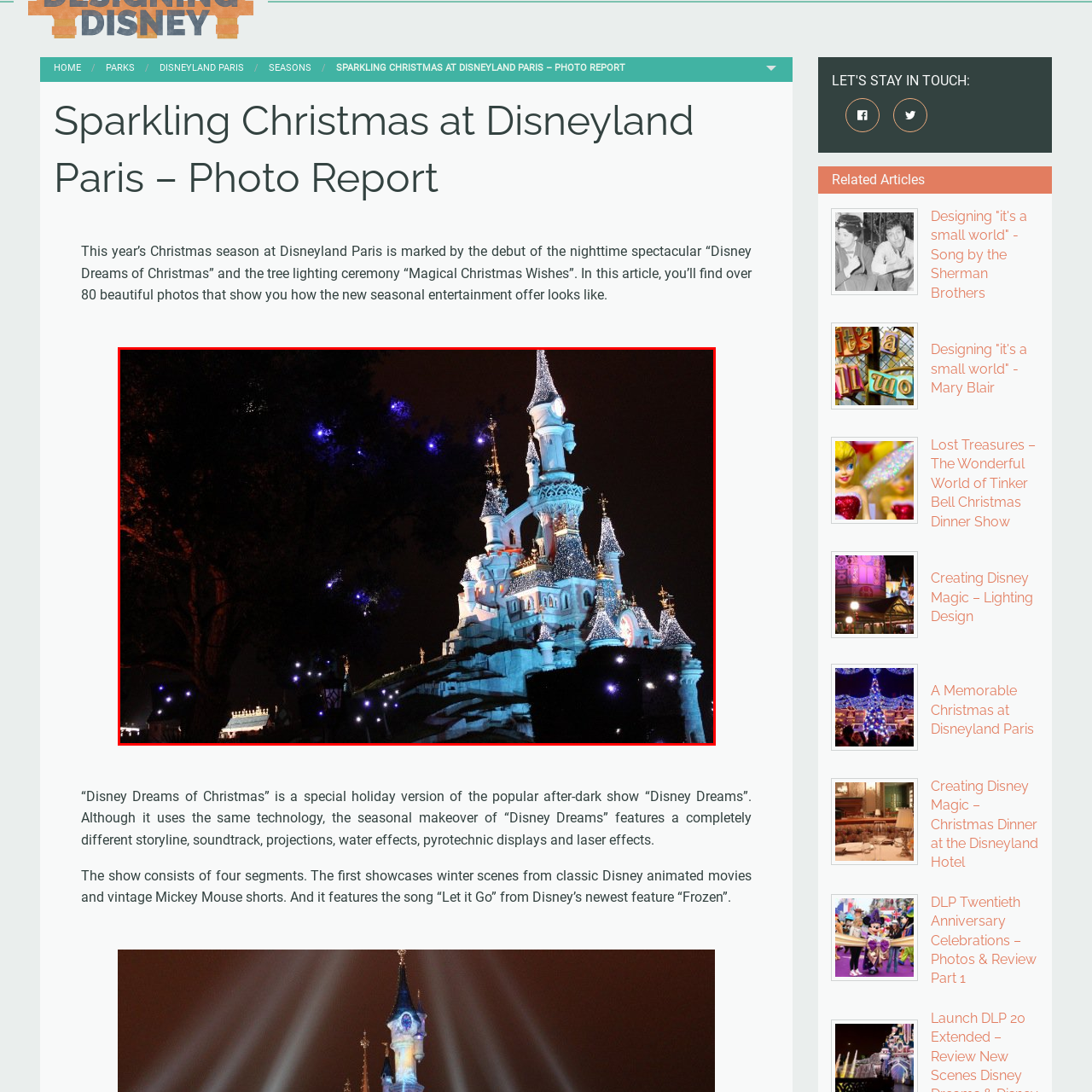Take a close look at the image outlined by the red bounding box and give a detailed response to the subsequent question, with information derived from the image: What is the dominant color of the lights surrounding the castle?

The caption describes the surrounding lights as 'glimmers of blue and white lights', indicating that these colors are the dominant colors of the lights surrounding the castle.